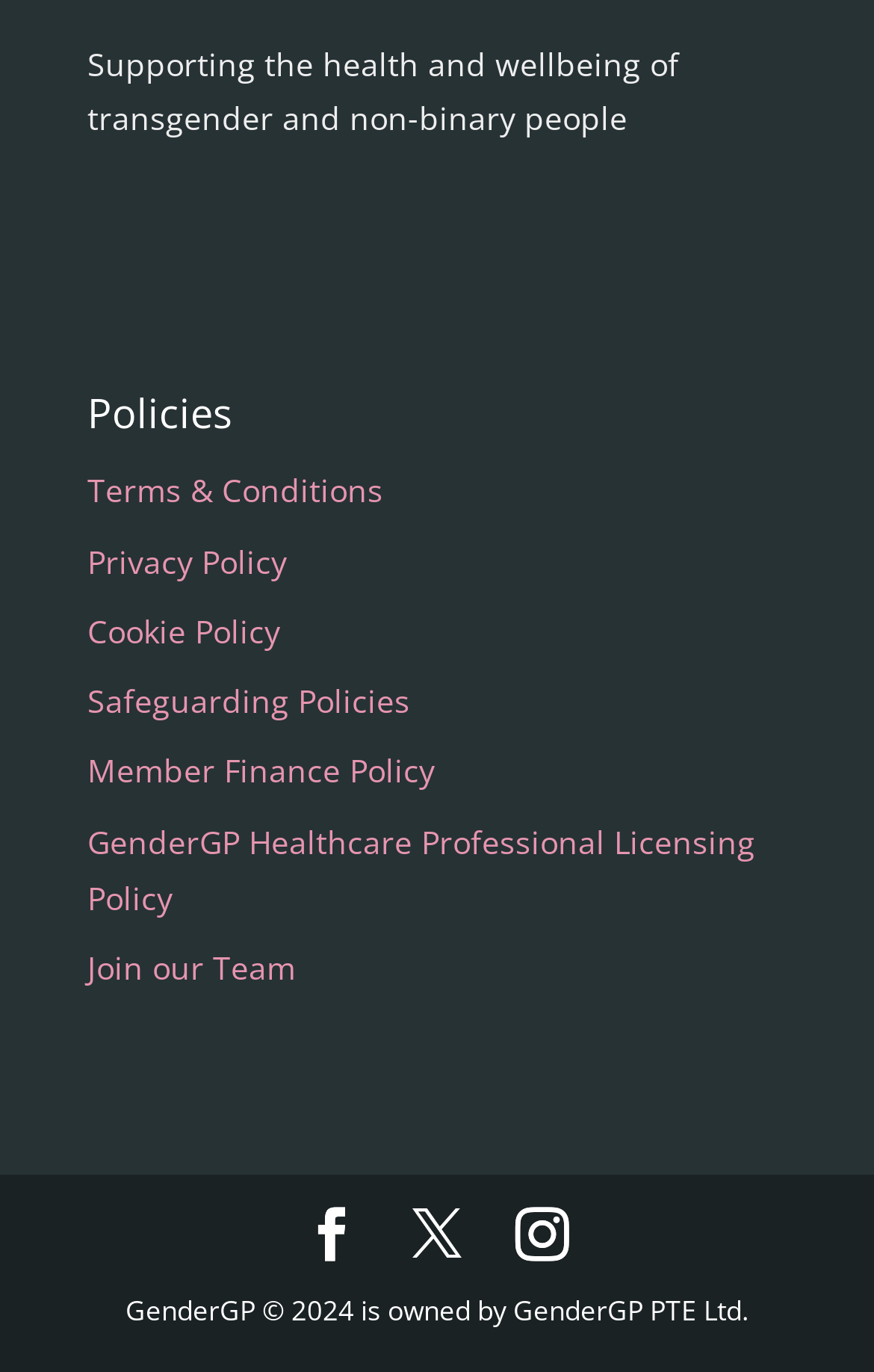Determine the bounding box coordinates for the region that must be clicked to execute the following instruction: "View Terms & Conditions".

[0.1, 0.342, 0.438, 0.373]